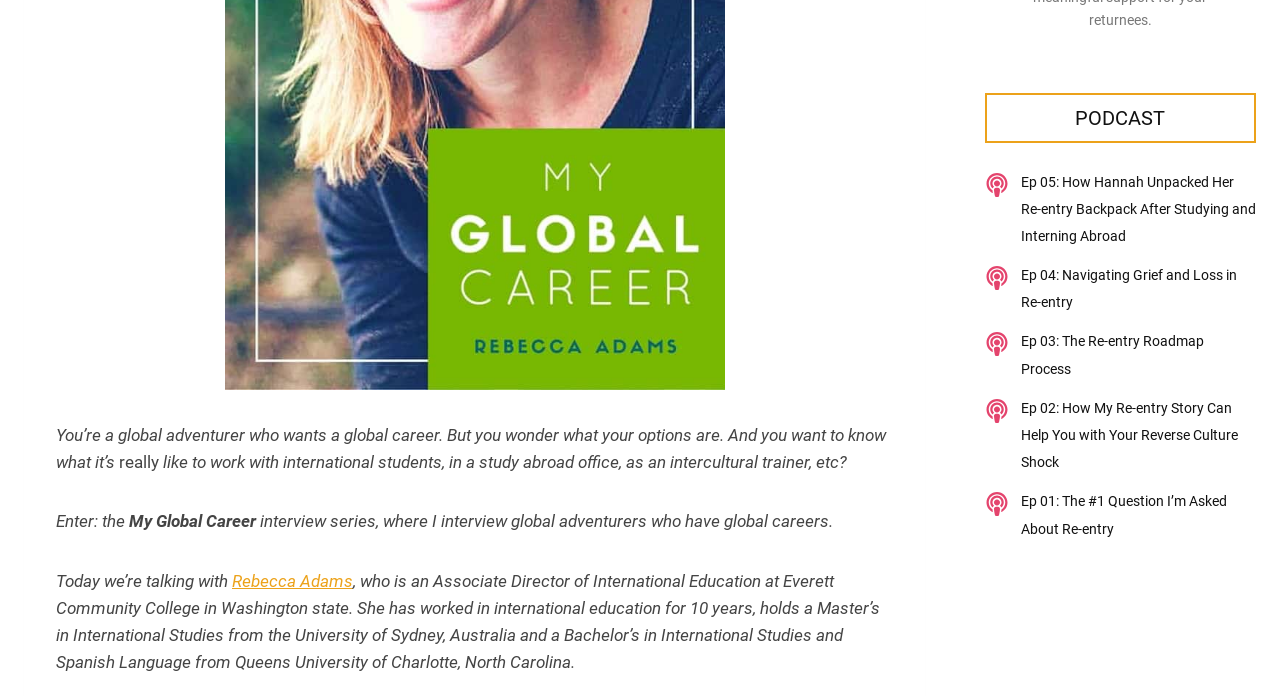Identify the bounding box for the UI element described as: "Scroll to top". Ensure the coordinates are four float numbers between 0 and 1, formatted as [left, top, right, bottom].

[0.945, 0.875, 0.977, 0.934]